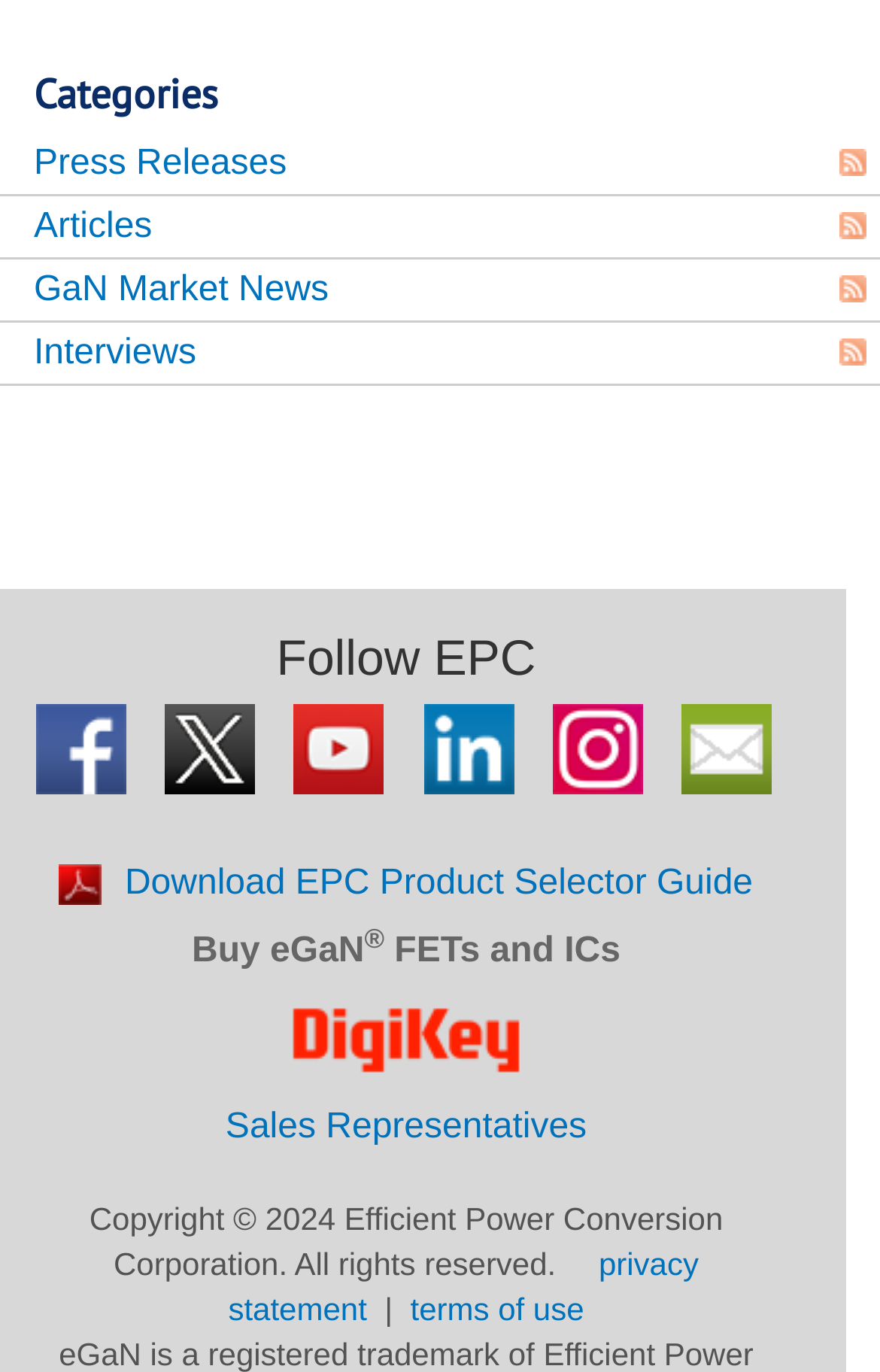Pinpoint the bounding box coordinates of the element that must be clicked to accomplish the following instruction: "Read articles". The coordinates should be in the format of four float numbers between 0 and 1, i.e., [left, top, right, bottom].

[0.038, 0.151, 0.173, 0.179]